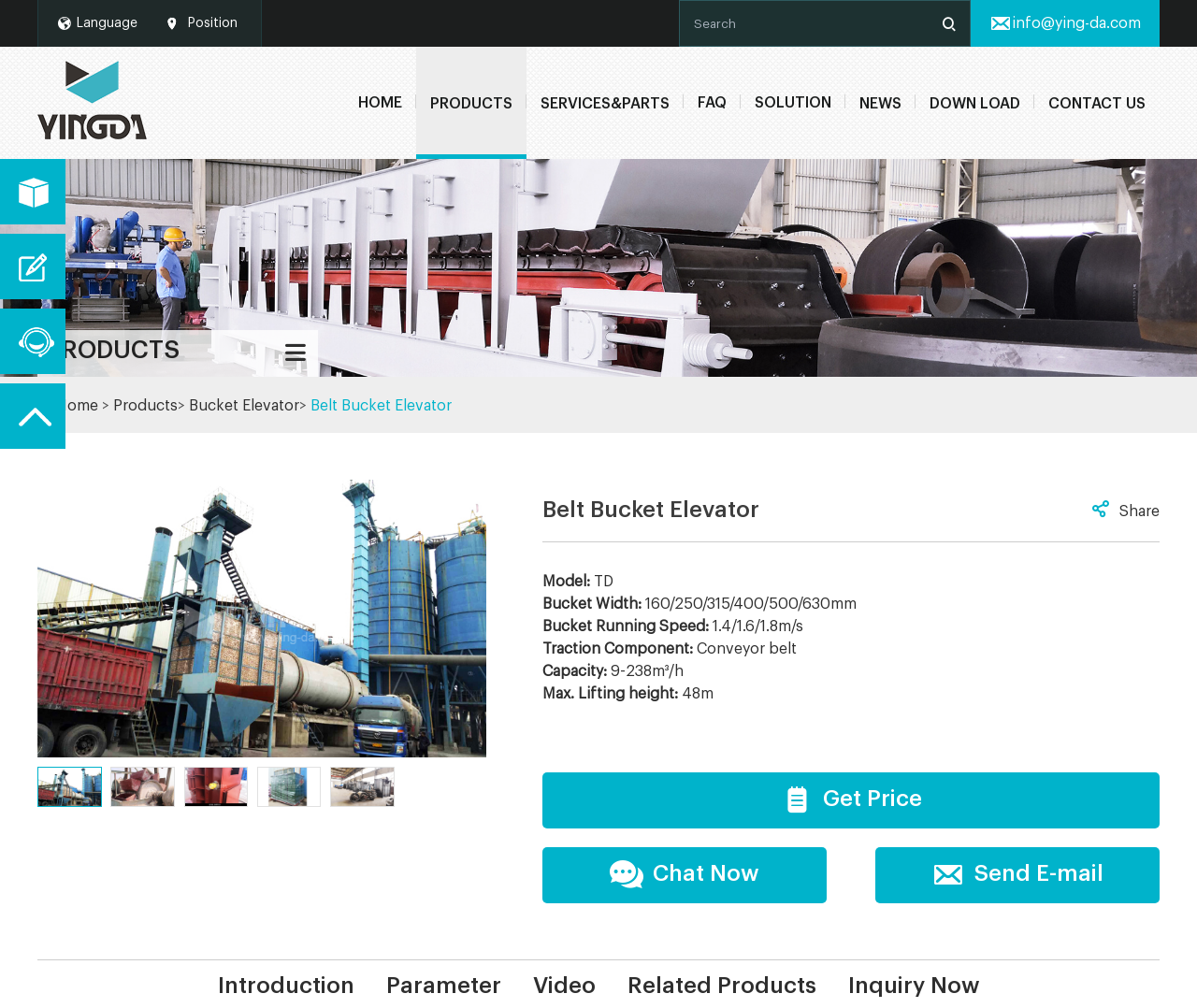Indicate the bounding box coordinates of the element that needs to be clicked to satisfy the following instruction: "Call the Aurora office". The coordinates should be four float numbers between 0 and 1, i.e., [left, top, right, bottom].

None